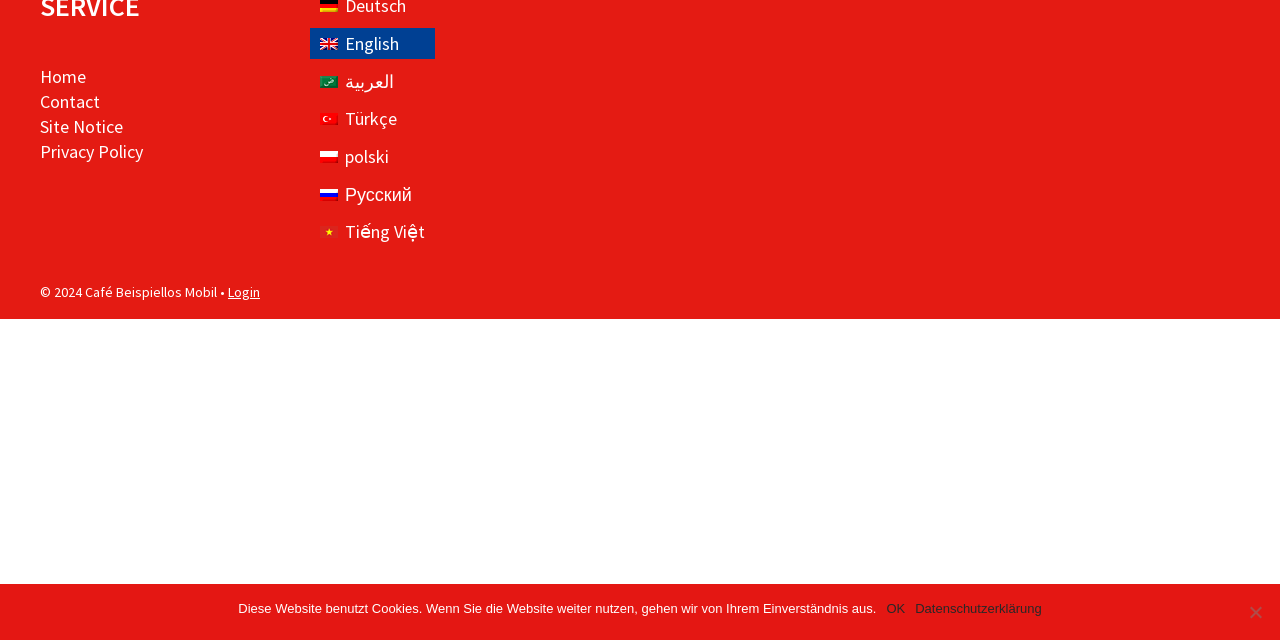Determine the bounding box of the UI element mentioned here: "Terms and Conditions". The coordinates must be in the format [left, top, right, bottom] with values ranging from 0 to 1.

None